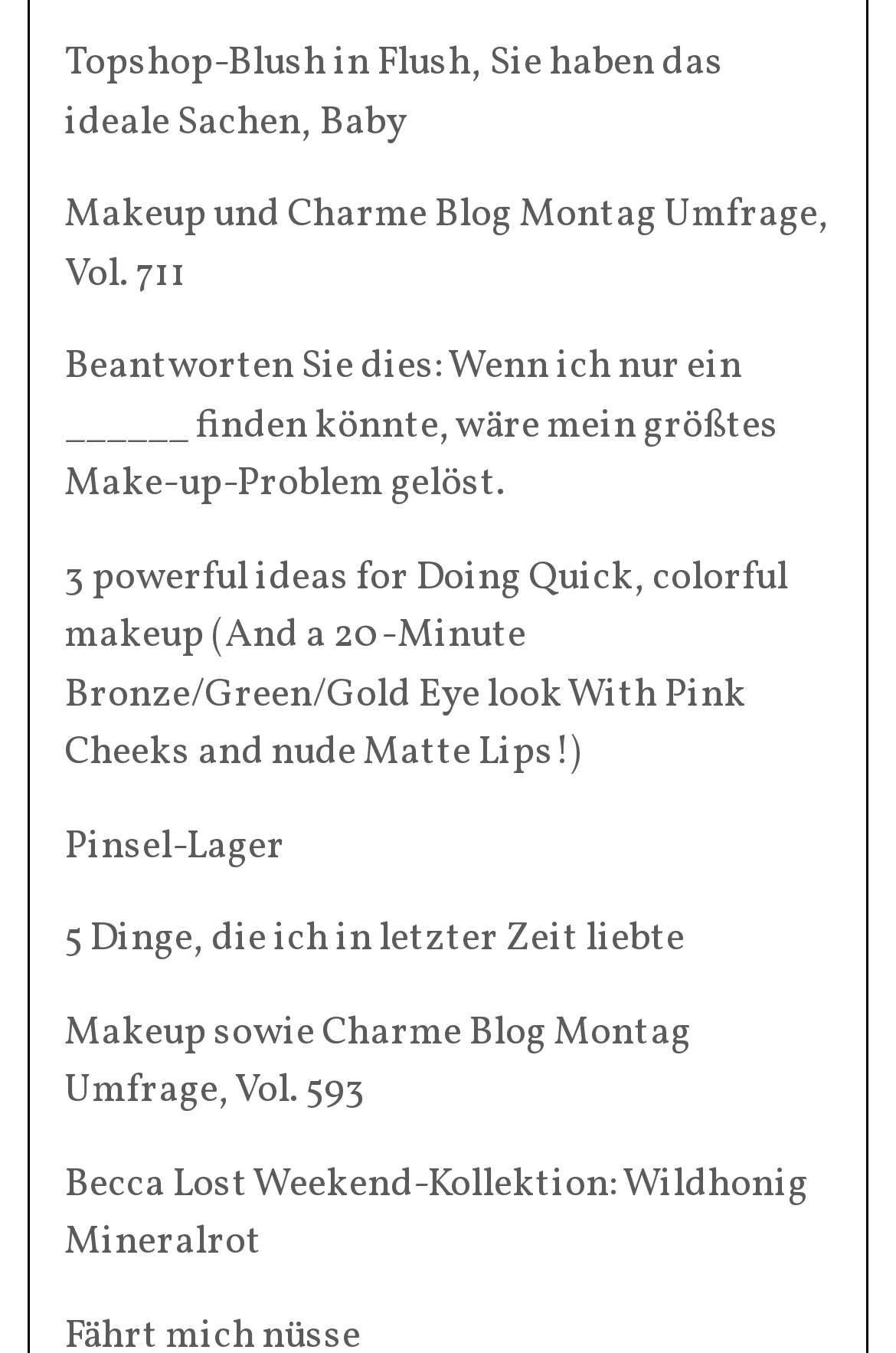Find and specify the bounding box coordinates that correspond to the clickable region for the instruction: "Check out the 5 things loved recently".

[0.072, 0.675, 0.764, 0.714]